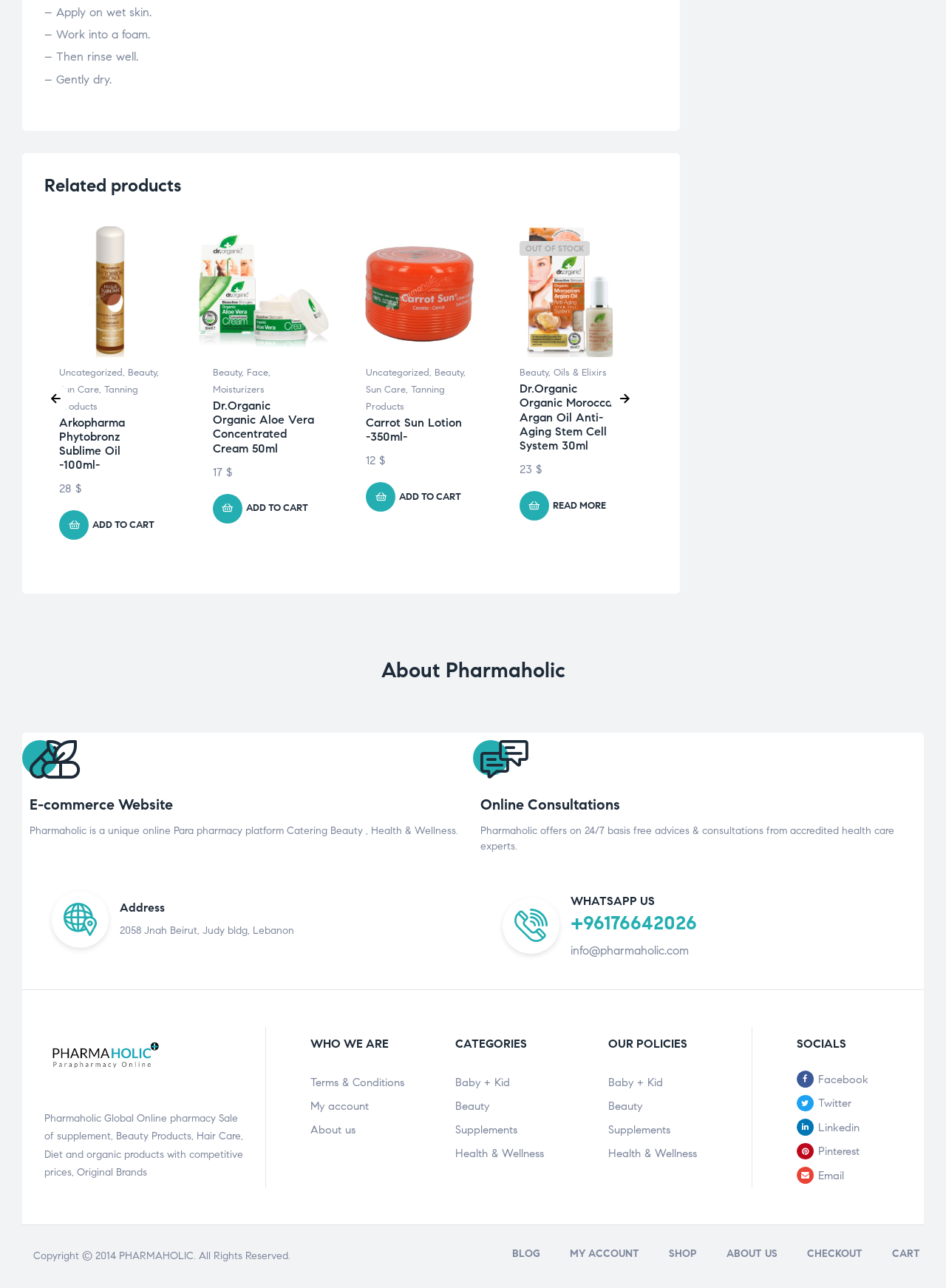Provide a one-word or one-phrase answer to the question:
How many categories are listed for Arkopharma Phytobronz Sublime Oil?

3